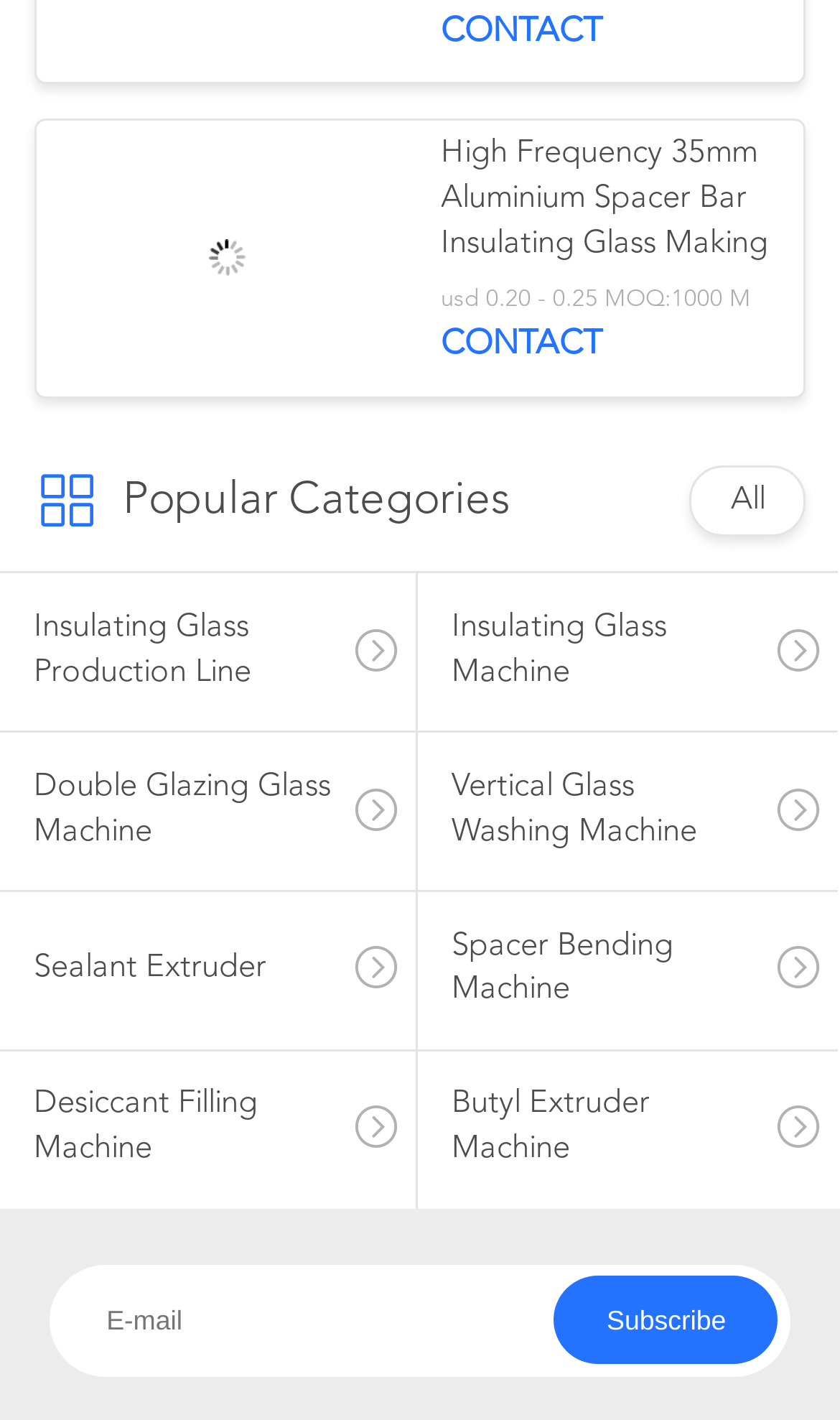Provide the bounding box coordinates of the HTML element described by the text: "parent_node: Subscribe name="email" placeholder="E-mail"".

[0.06, 0.89, 0.94, 0.969]